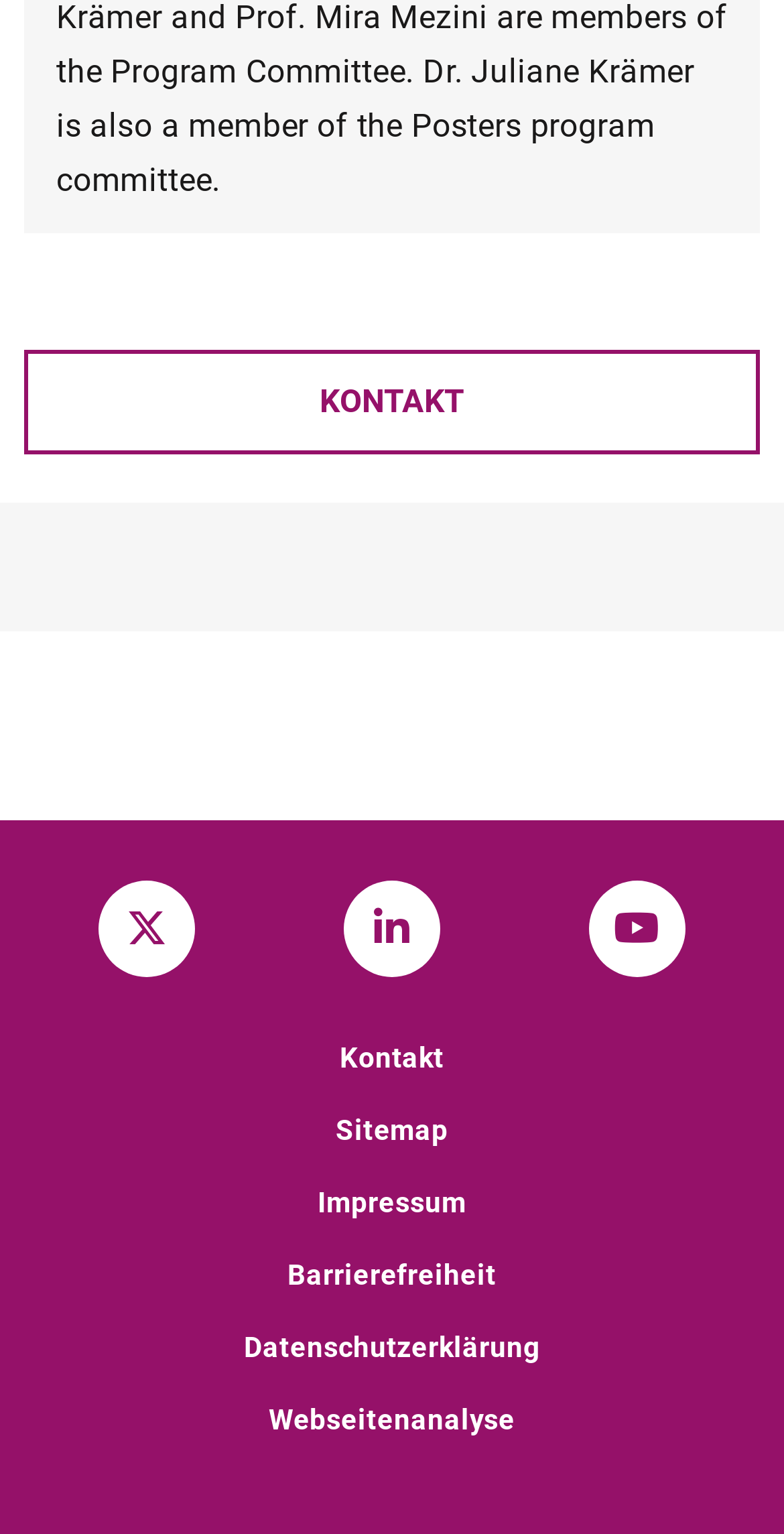Provide a brief response using a word or short phrase to this question:
What is the text on the top-right button?

KONTAKT